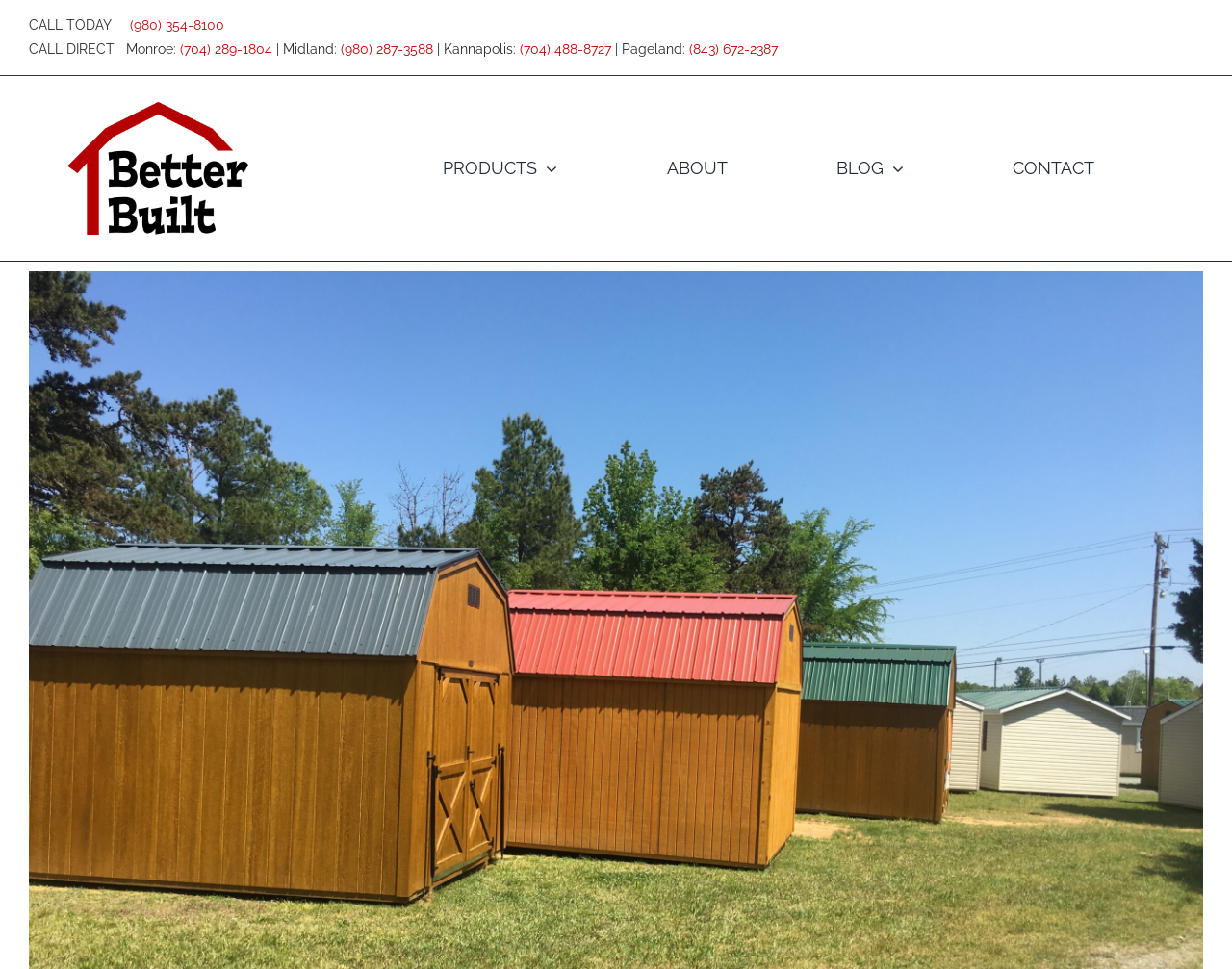For the element described, predict the bounding box coordinates as (top-left x, top-left y, bottom-right x, bottom-right y). All values should be between 0 and 1. Element description: (980) 354-8100

[0.105, 0.018, 0.182, 0.034]